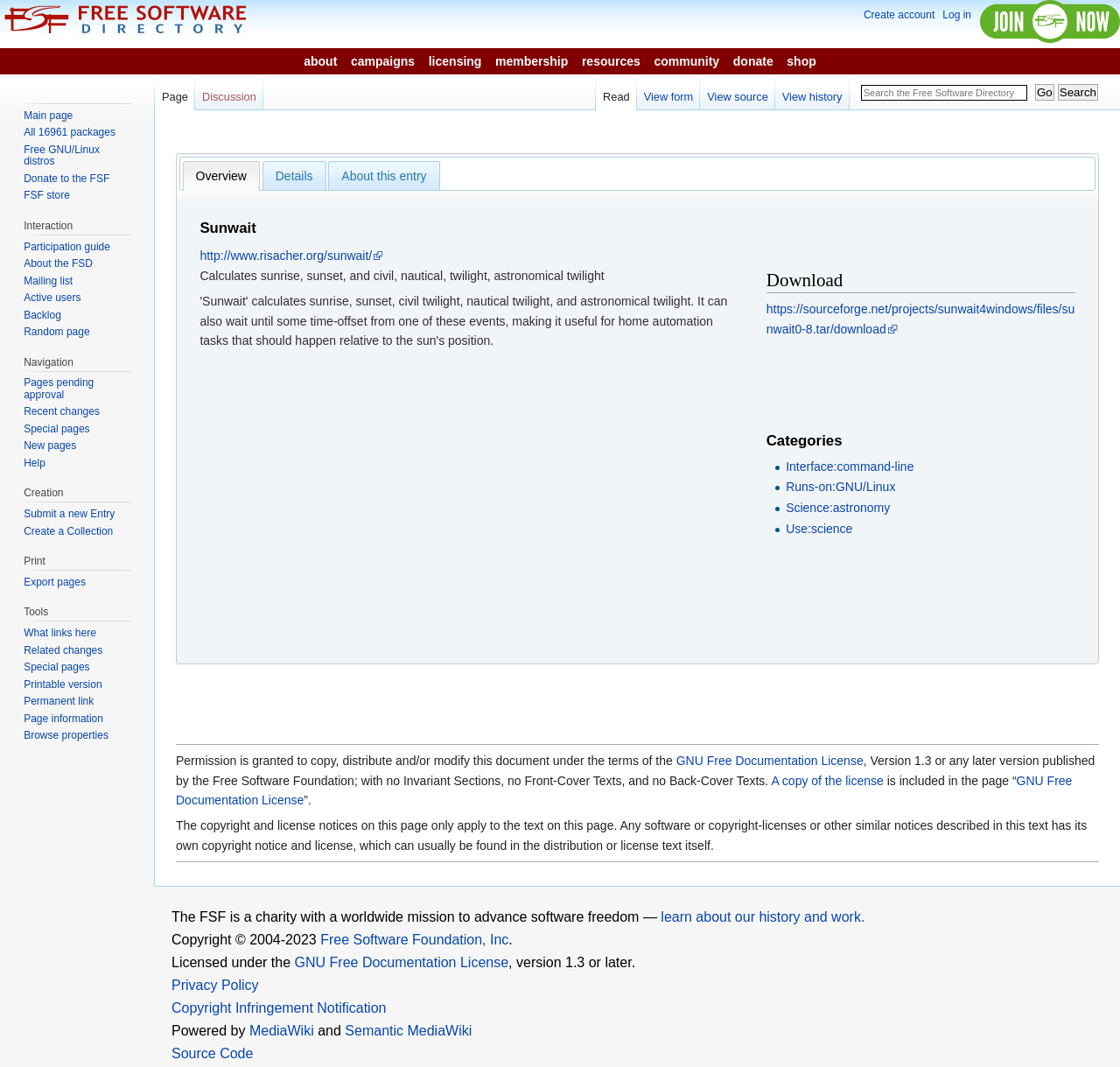Please identify the coordinates of the bounding box for the clickable region that will accomplish this instruction: "Go to the 'Main page'".

[0.021, 0.102, 0.065, 0.114]